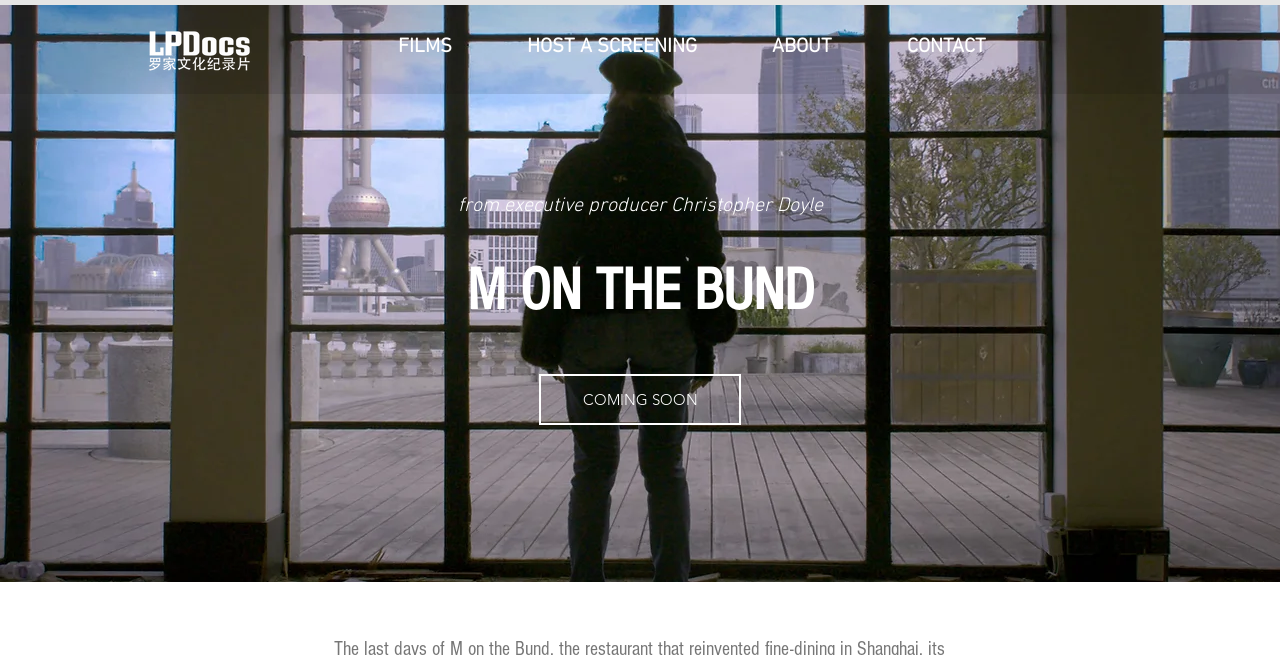Identify and extract the heading text of the webpage.

from executive producer Christopher Doyle